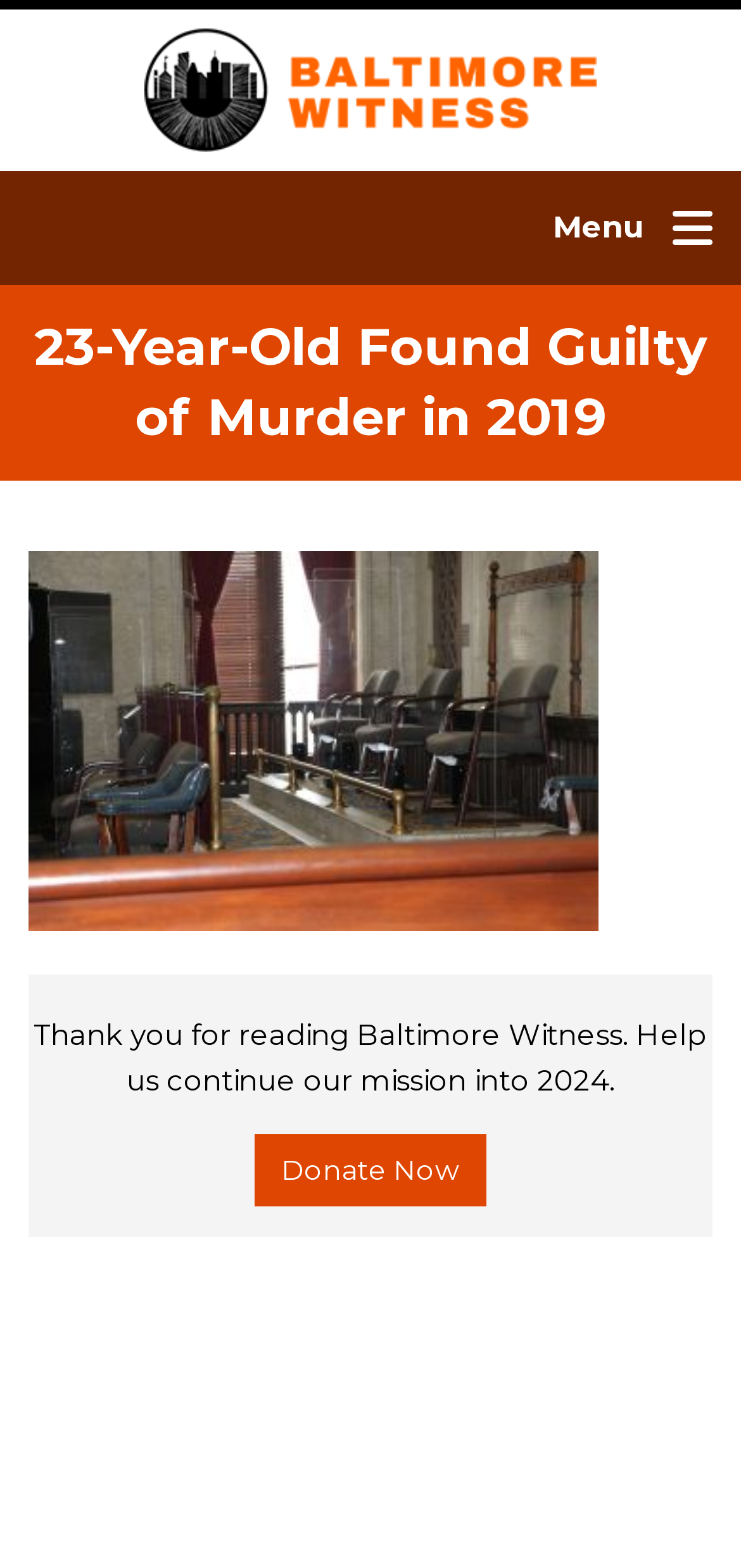What is the purpose of the 'Donate Now' button?
Based on the visual content, answer with a single word or a brief phrase.

To help the website's mission